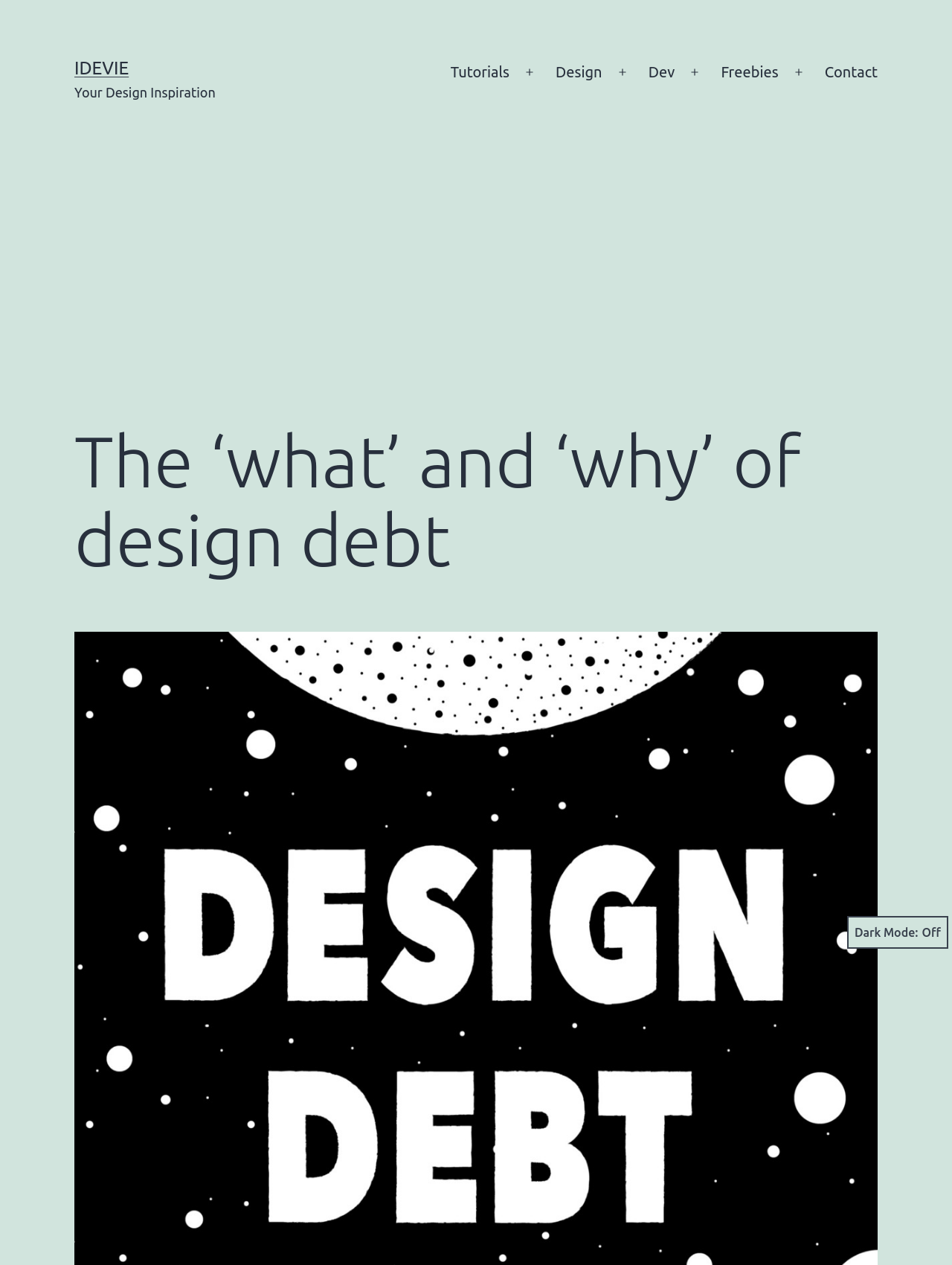Bounding box coordinates must be specified in the format (top-left x, top-left y, bottom-right x, bottom-right y). All values should be floating point numbers between 0 and 1. What are the bounding box coordinates of the UI element described as: Open menu

[0.822, 0.042, 0.856, 0.072]